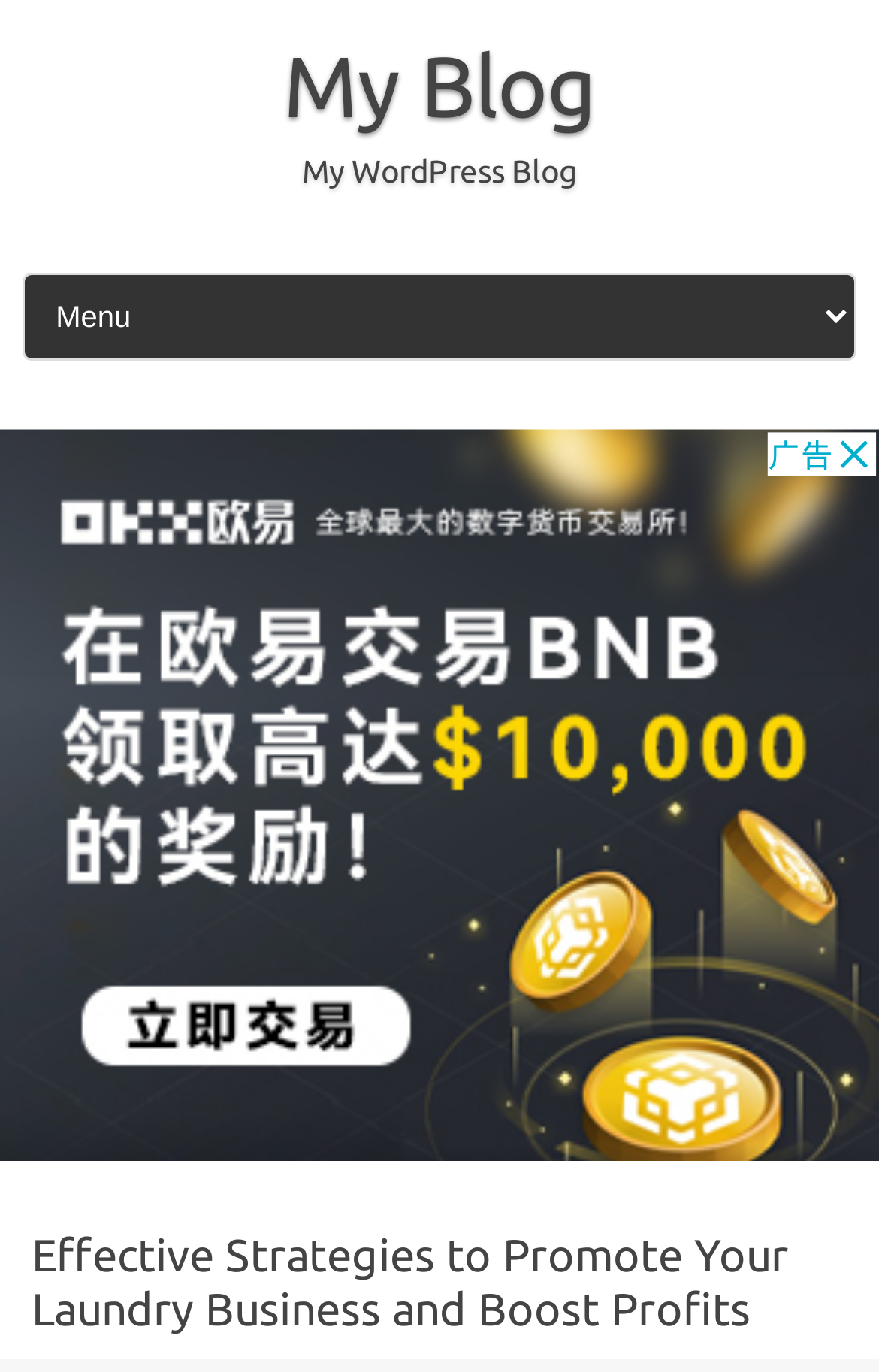Locate the UI element described by My WordPress Blog in the provided webpage screenshot. Return the bounding box coordinates in the format (top-left x, top-left y, bottom-right x, bottom-right y), ensuring all values are between 0 and 1.

[0.313, 0.107, 0.687, 0.146]